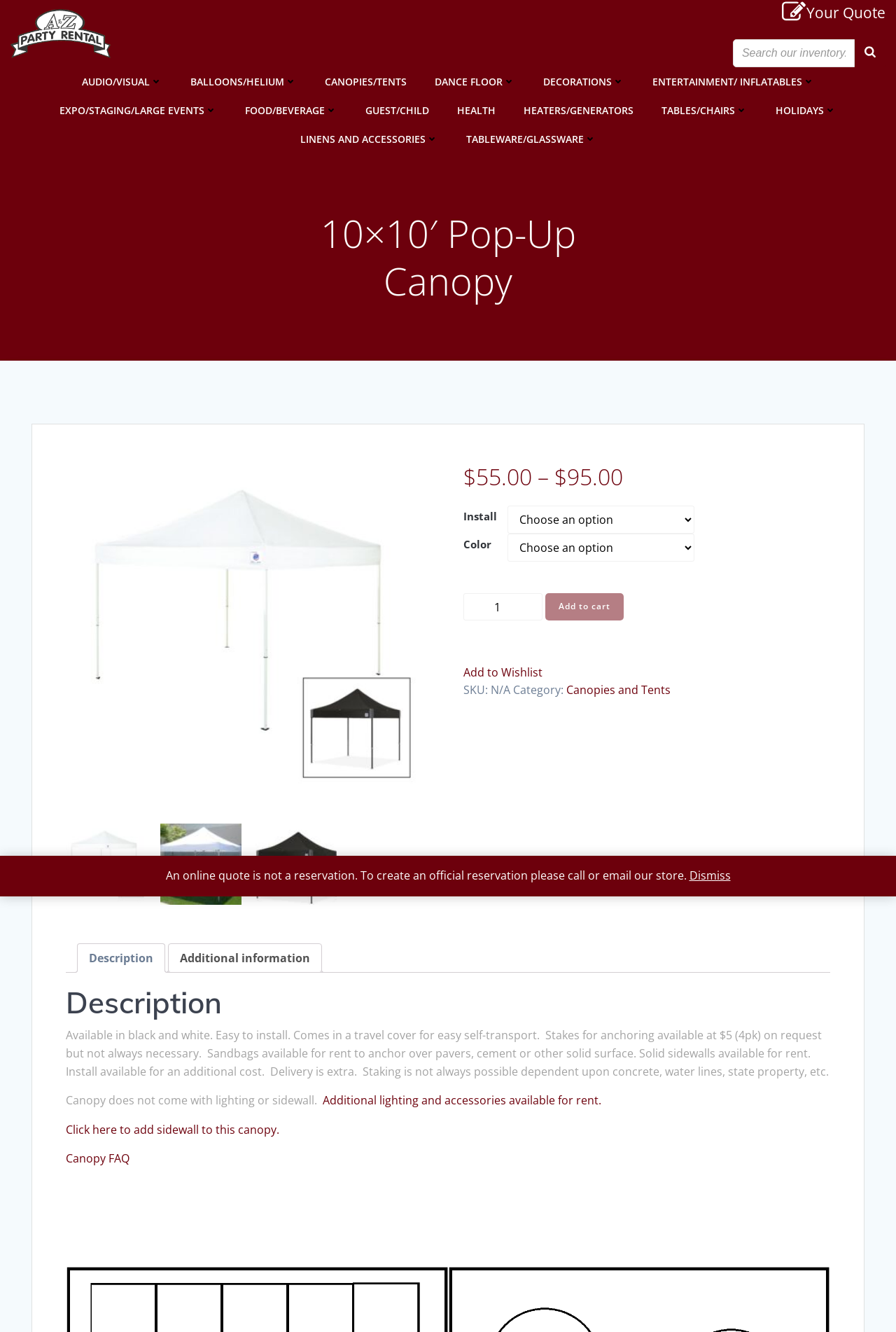Provide the bounding box coordinates of the UI element that matches the description: "Dismiss".

[0.769, 0.652, 0.815, 0.663]